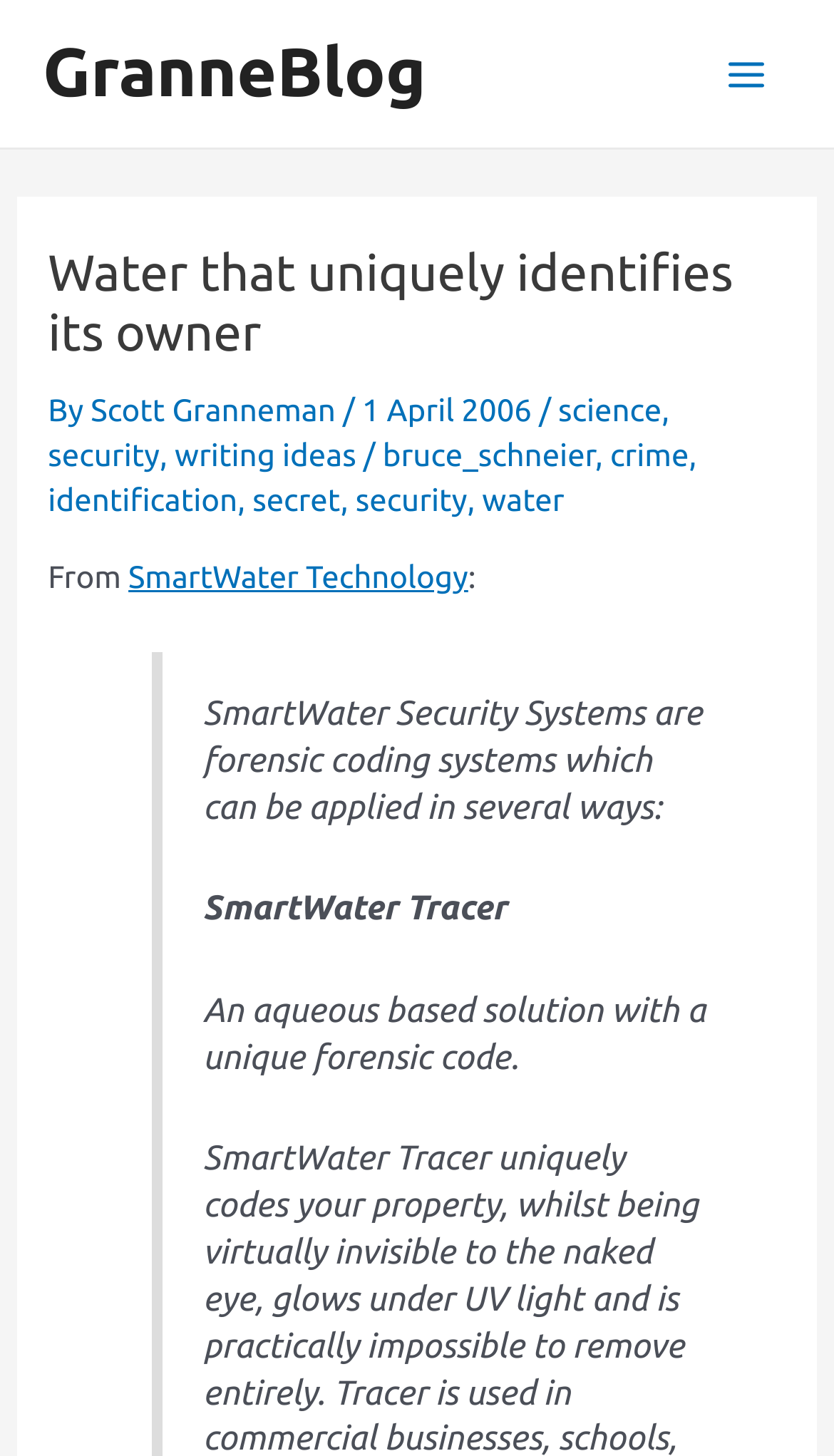Find the bounding box coordinates of the UI element according to this description: "Scott Granneman".

[0.109, 0.268, 0.411, 0.293]